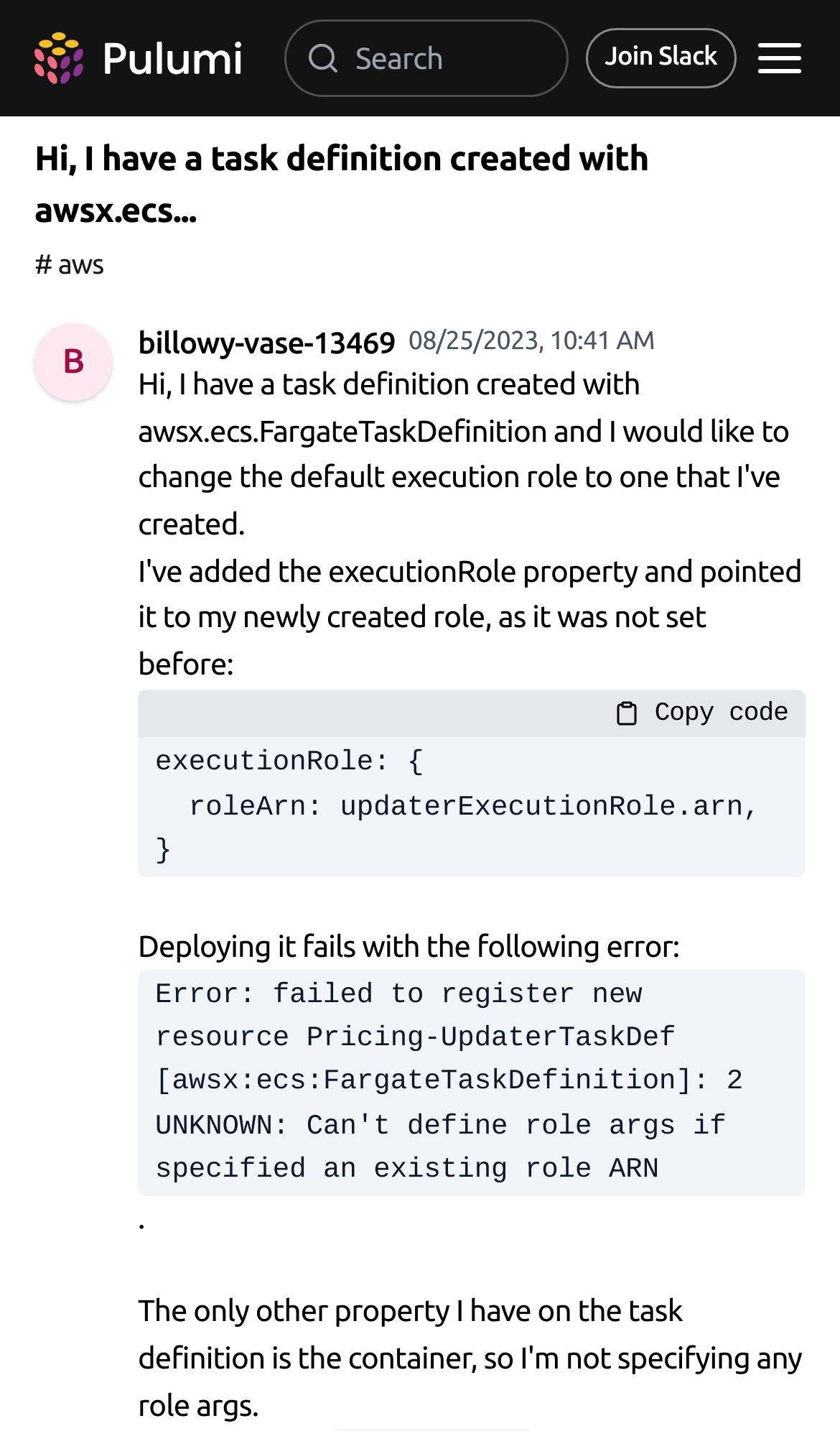Examine the image carefully and respond to the question with a detailed answer: 
What is the error message when deploying?

The static text element at the bottom of the webpage mentions 'Deploying it fails with the following error:', indicating that there is an error message when deploying something, but the exact error message is not specified.